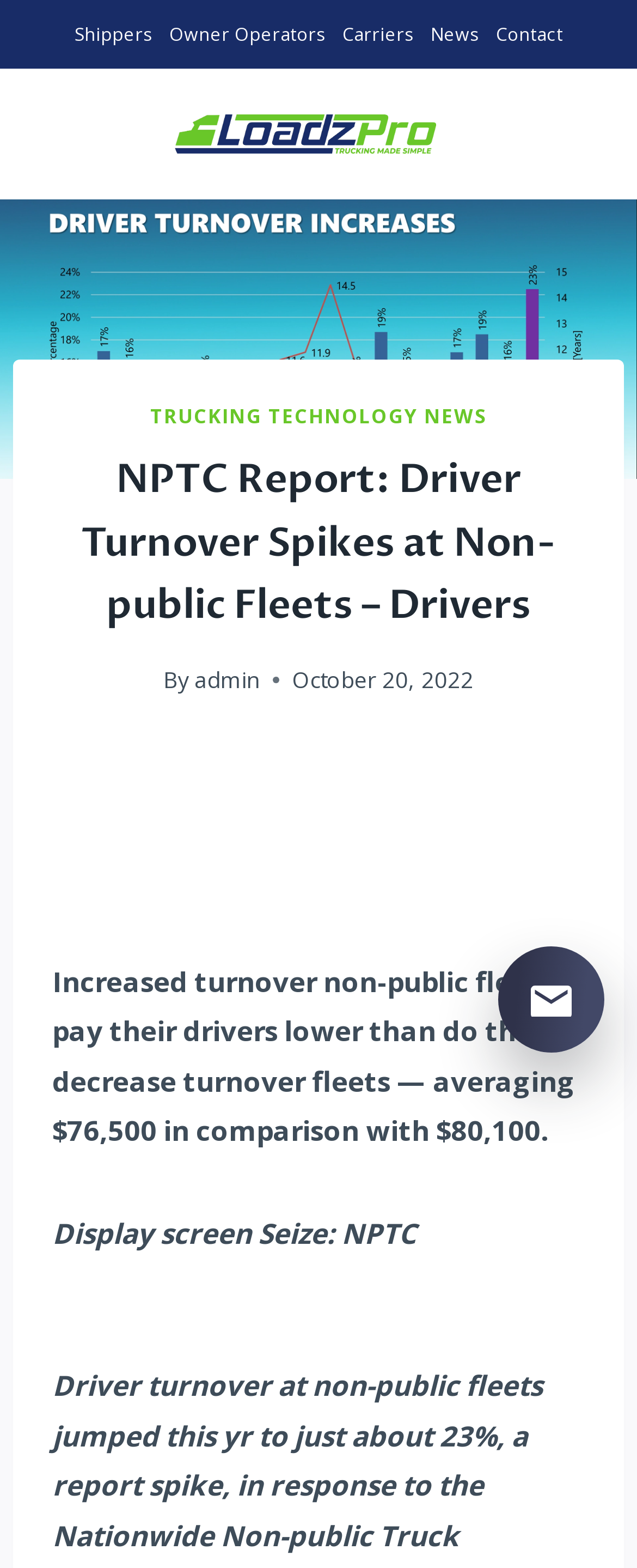What is the date of the article?
Answer with a single word or short phrase according to what you see in the image.

October 20, 2022